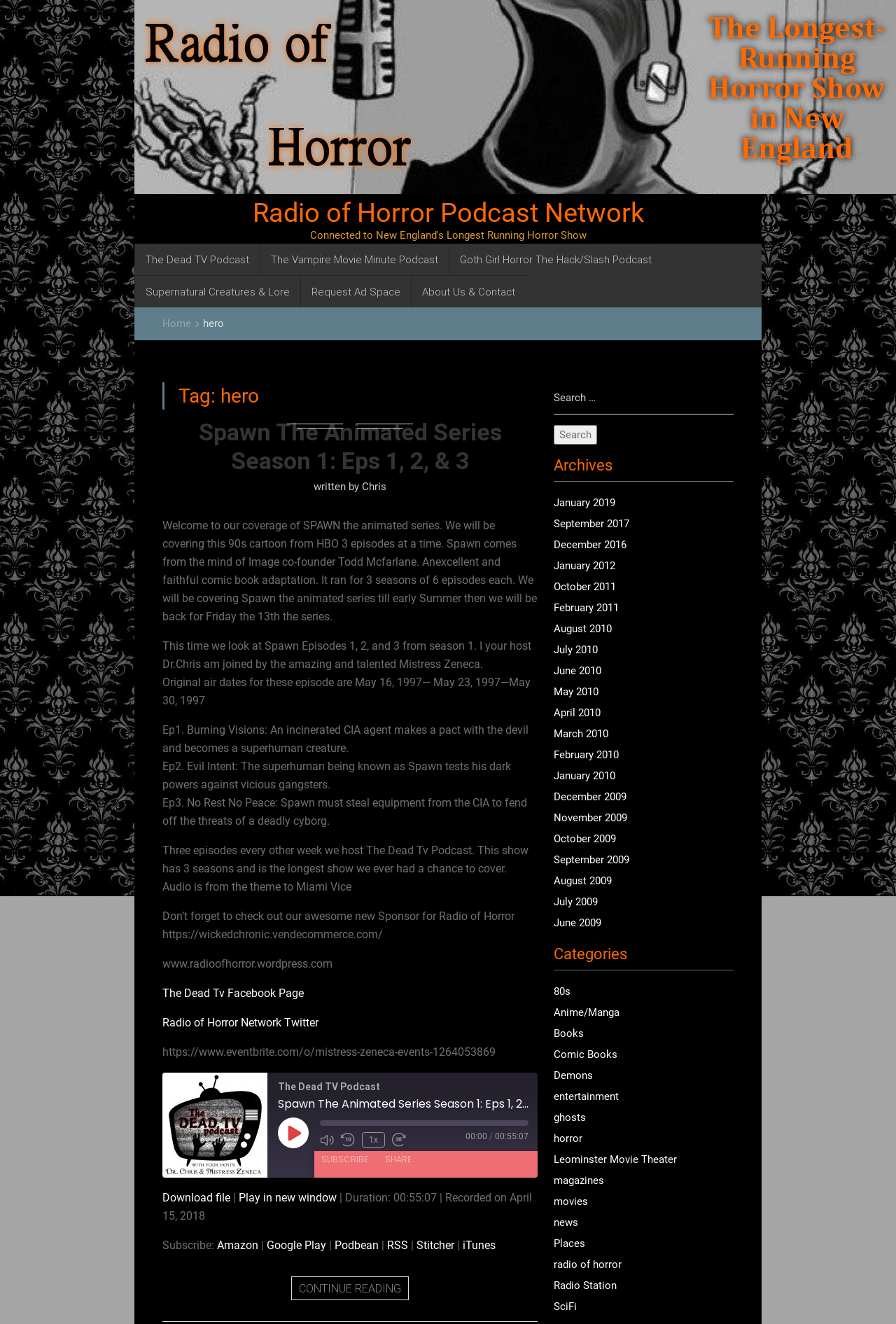Generate the text of the webpage's primary heading.

Radio of Horror Podcast Network